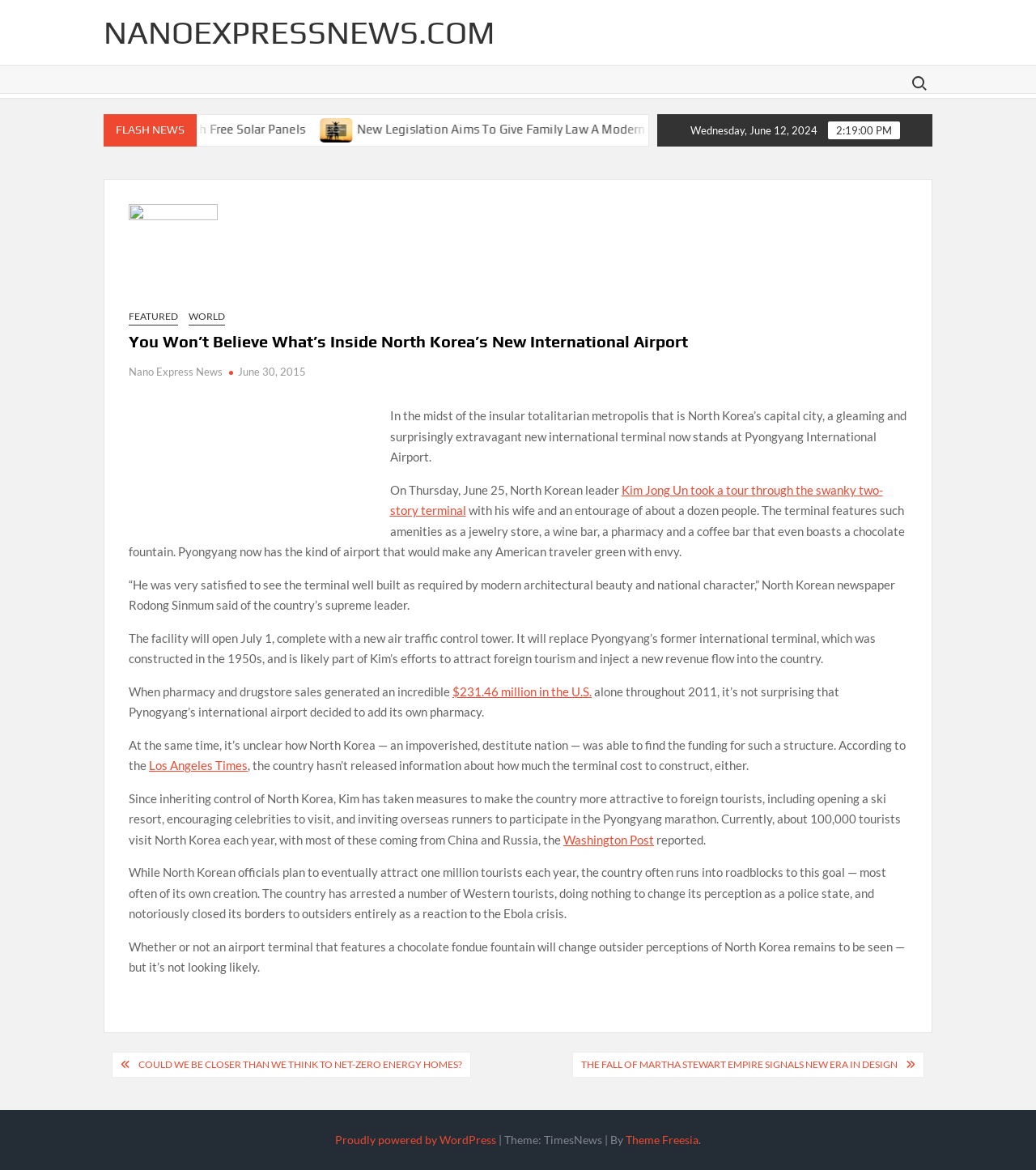What is the principal heading displayed on the webpage?

You Won’t Believe What’s Inside North Korea’s New International Airport